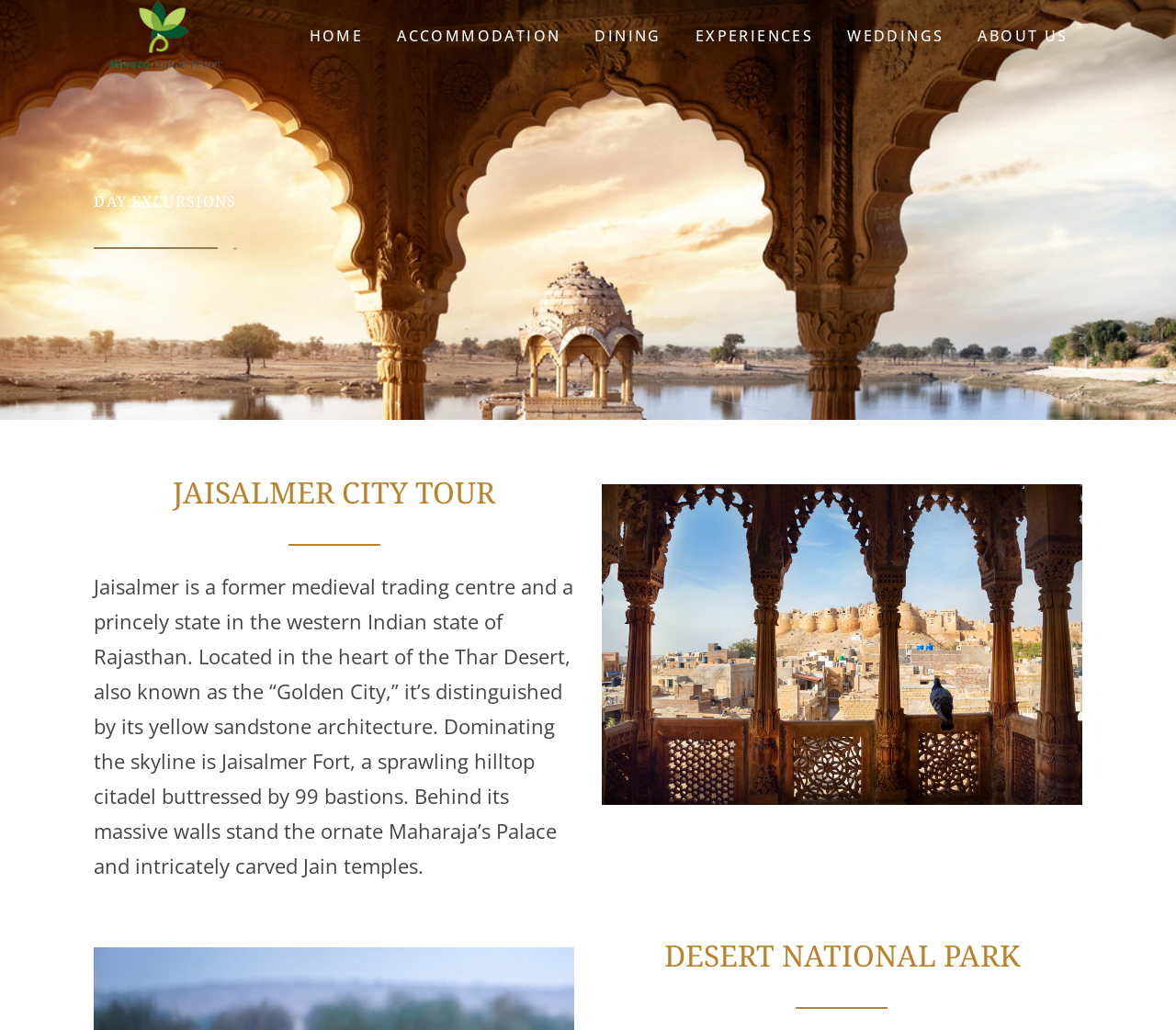Respond with a single word or phrase for the following question: 
What is the name of the national park mentioned?

Desert National Park